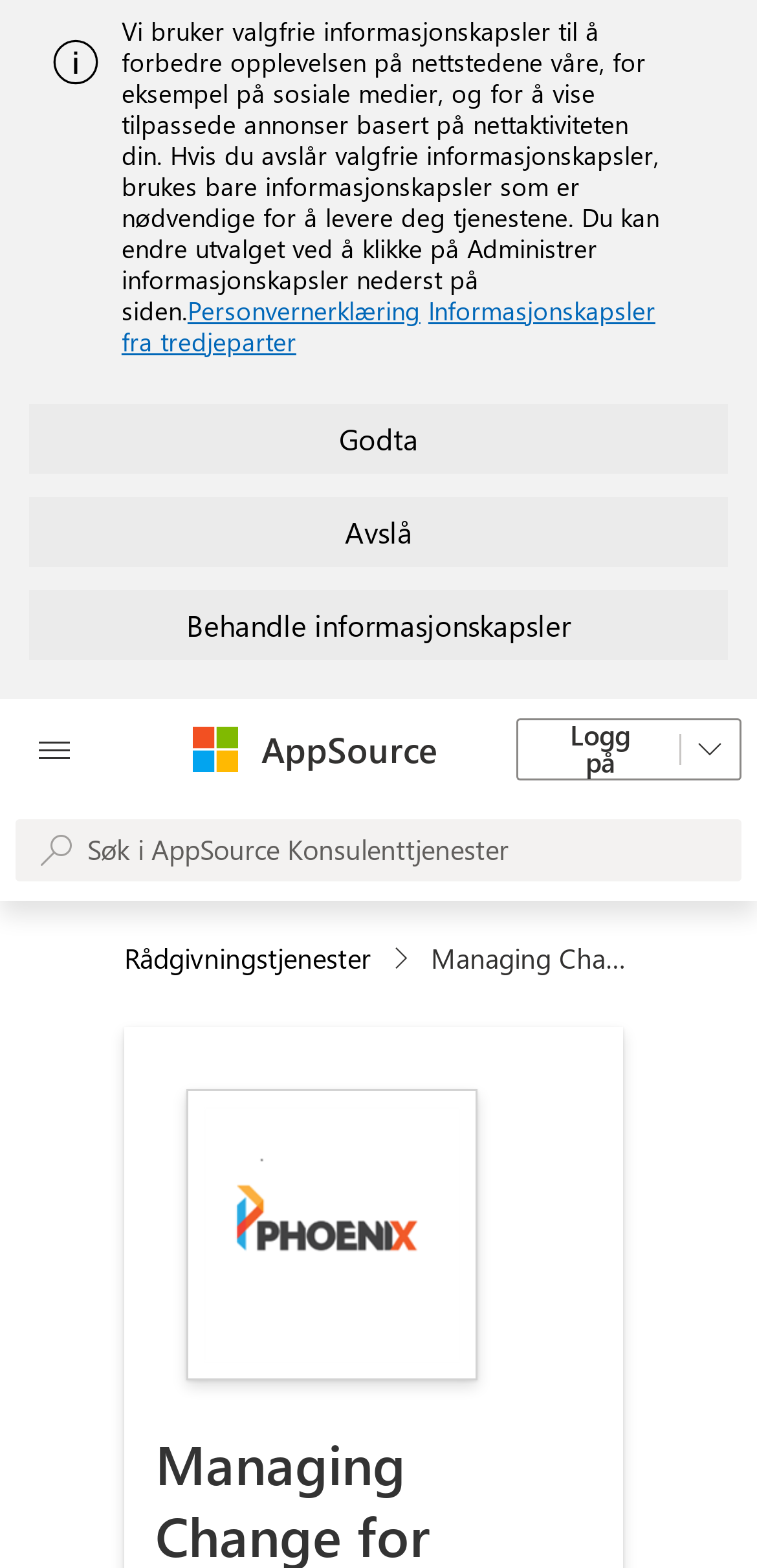Please provide the bounding box coordinates for the element that needs to be clicked to perform the following instruction: "Go to Microsoft". The coordinates should be given as four float numbers between 0 and 1, i.e., [left, top, right, bottom].

[0.247, 0.461, 0.319, 0.495]